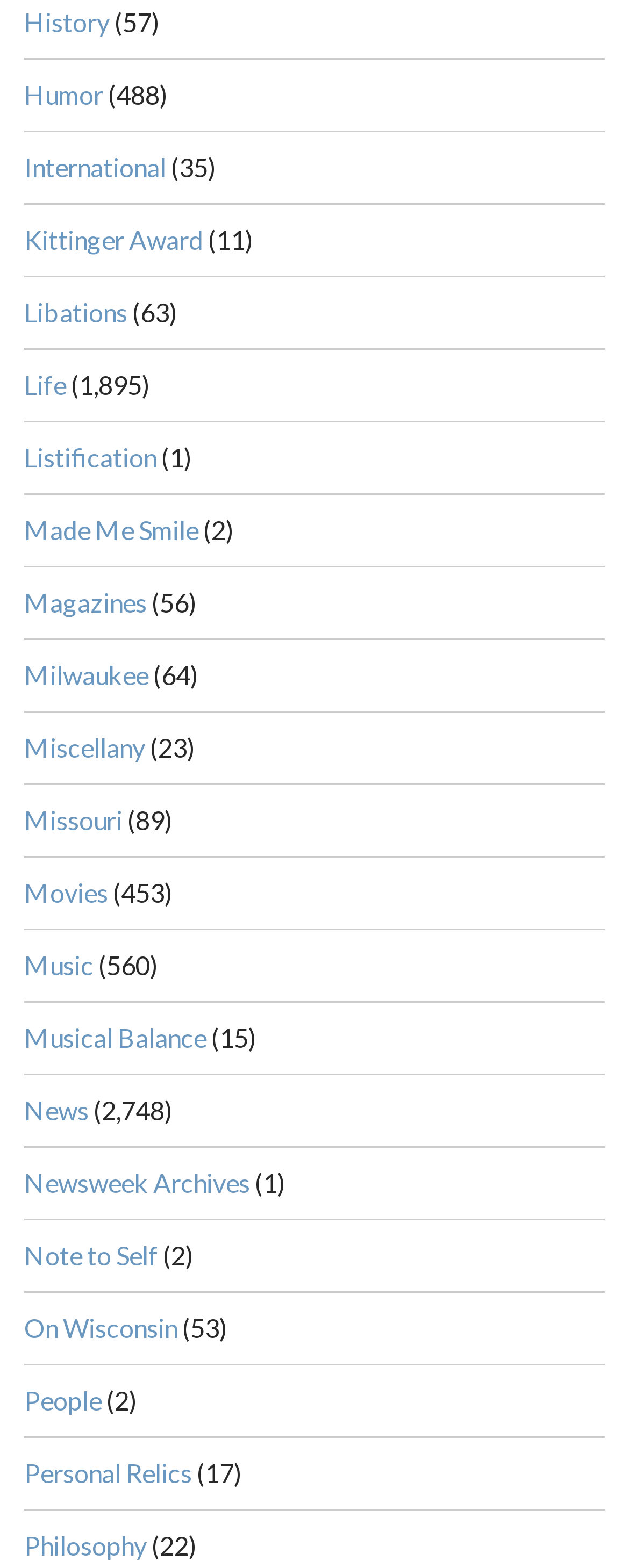Locate the bounding box of the UI element based on this description: "Missouri". Provide four float numbers between 0 and 1 as [left, top, right, bottom].

[0.038, 0.513, 0.195, 0.533]